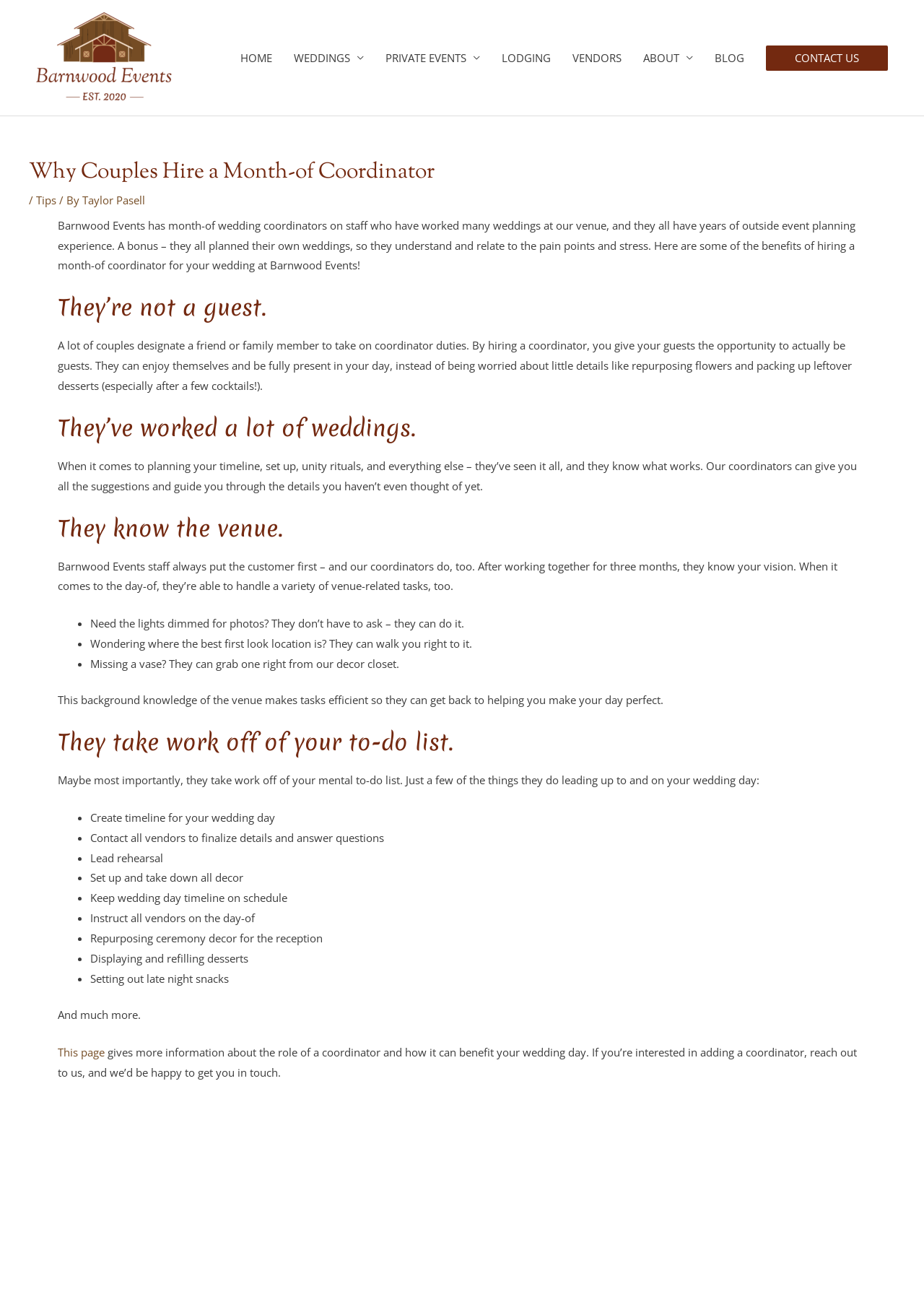Why is it beneficial to have a coordinator instead of a friend or family member?
Answer the question with as much detail as you can, using the image as a reference.

The webpage suggests that having a coordinator instead of a friend or family member can be beneficial because it allows the guests to actually be guests and enjoy themselves, rather than being worried about little details like repurposing flowers and packing up leftover desserts.